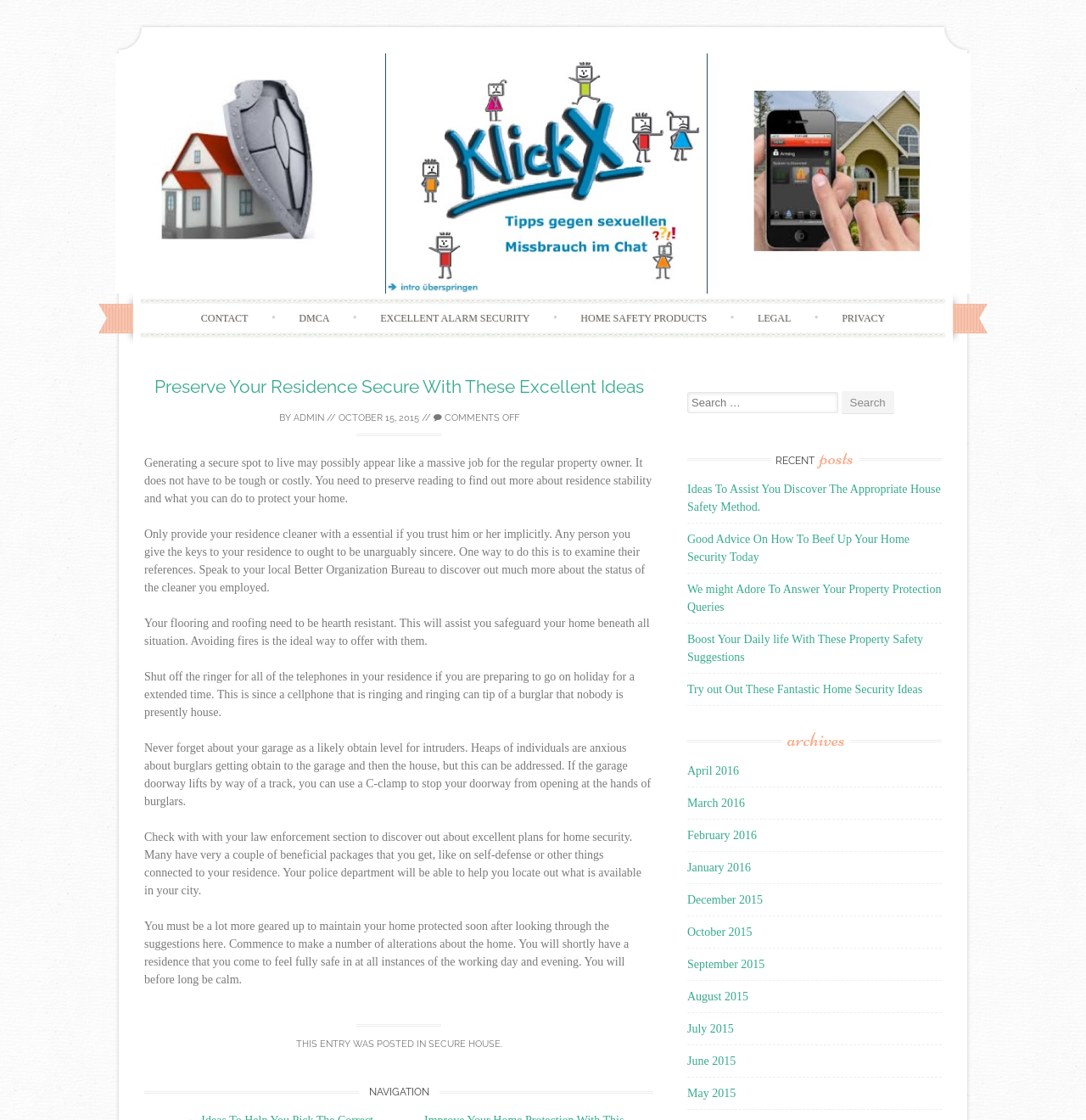Please identify the bounding box coordinates of the element's region that I should click in order to complete the following instruction: "Read the 'Preserve Your Residence Secure With These Excellent Ideas' article". The bounding box coordinates consist of four float numbers between 0 and 1, i.e., [left, top, right, bottom].

[0.133, 0.333, 0.602, 0.952]